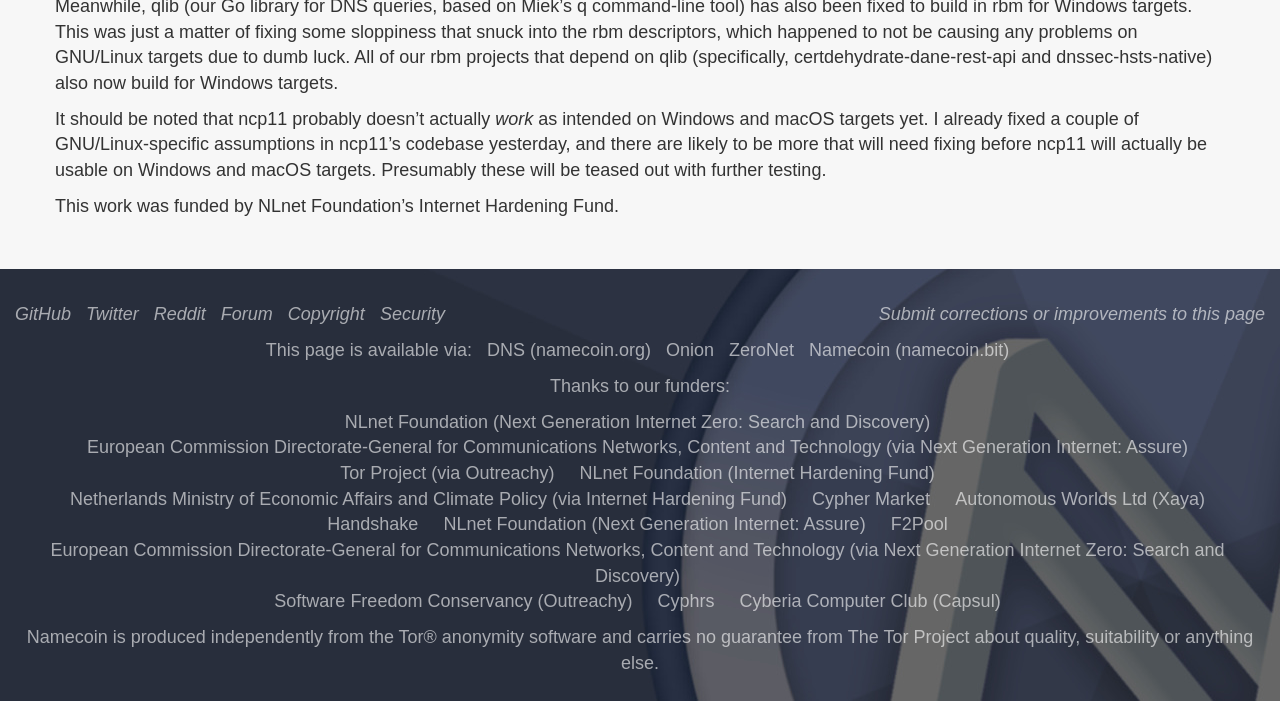Find the bounding box of the UI element described as follows: "DNS (namecoin.org)".

[0.38, 0.485, 0.509, 0.514]